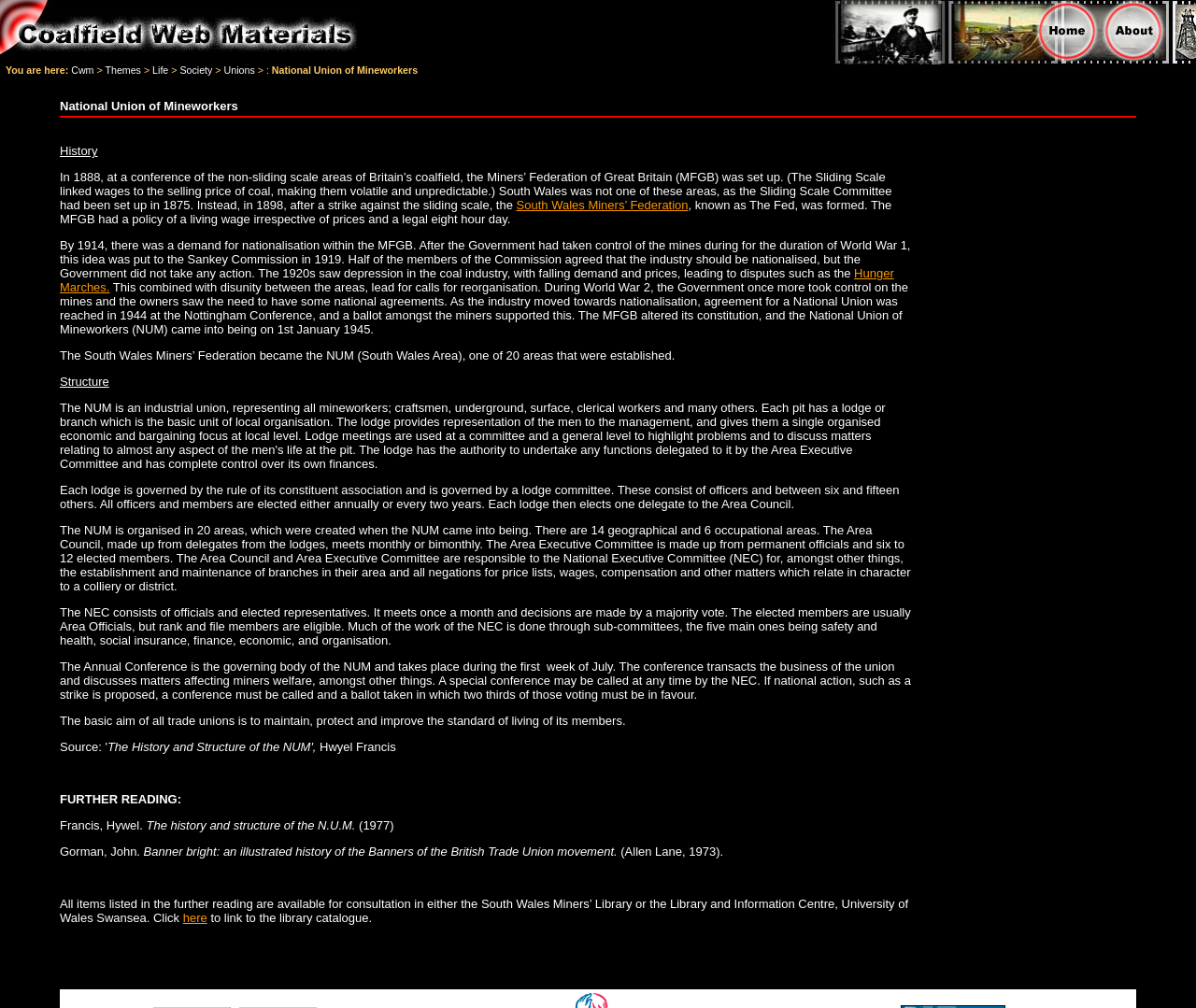What is the purpose of the lodge committee?
Please utilize the information in the image to give a detailed response to the question.

The lodge committee is responsible for highlighting problems and discussing matters relating to almost any aspect of the men's life at the pit, as stated in the webpage.